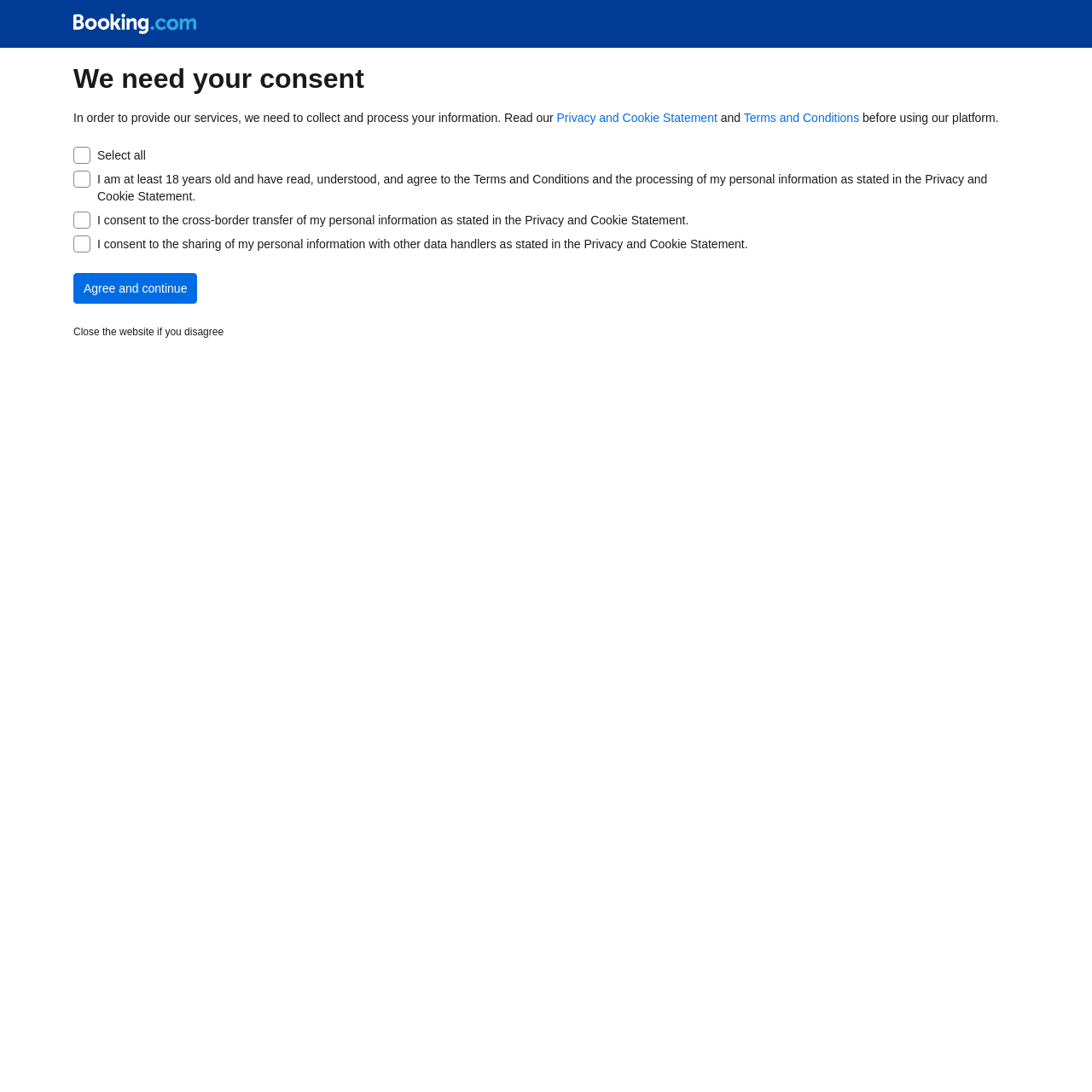What happens if the user disagrees with the terms?
Look at the image and construct a detailed response to the question.

According to the StaticText element, if the user disagrees with the terms, they should close the website. This suggests that the website will not be accessible if the user does not agree to the terms and conditions.